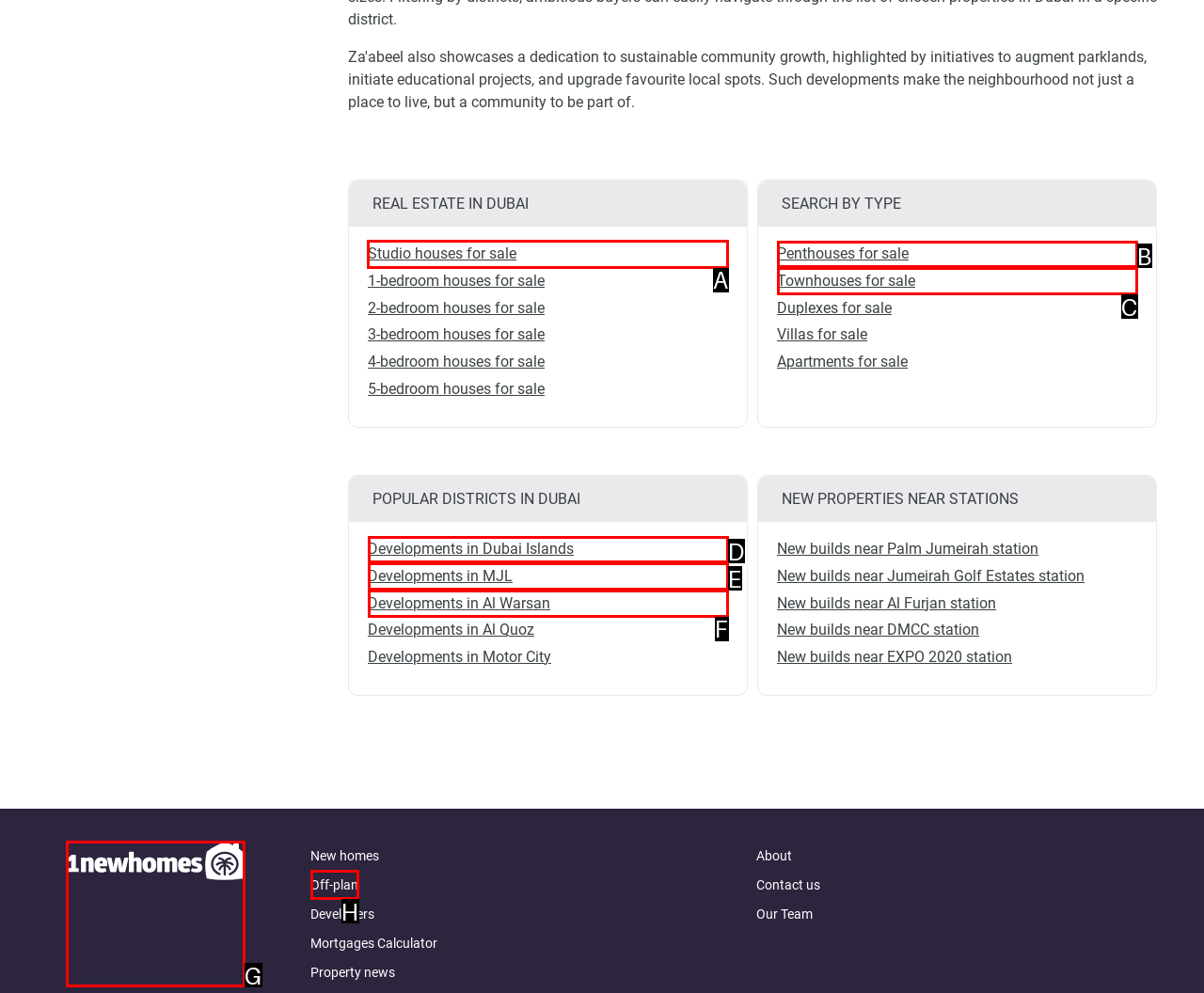Which option should be clicked to complete this task: Search for studio houses for sale
Reply with the letter of the correct choice from the given choices.

A